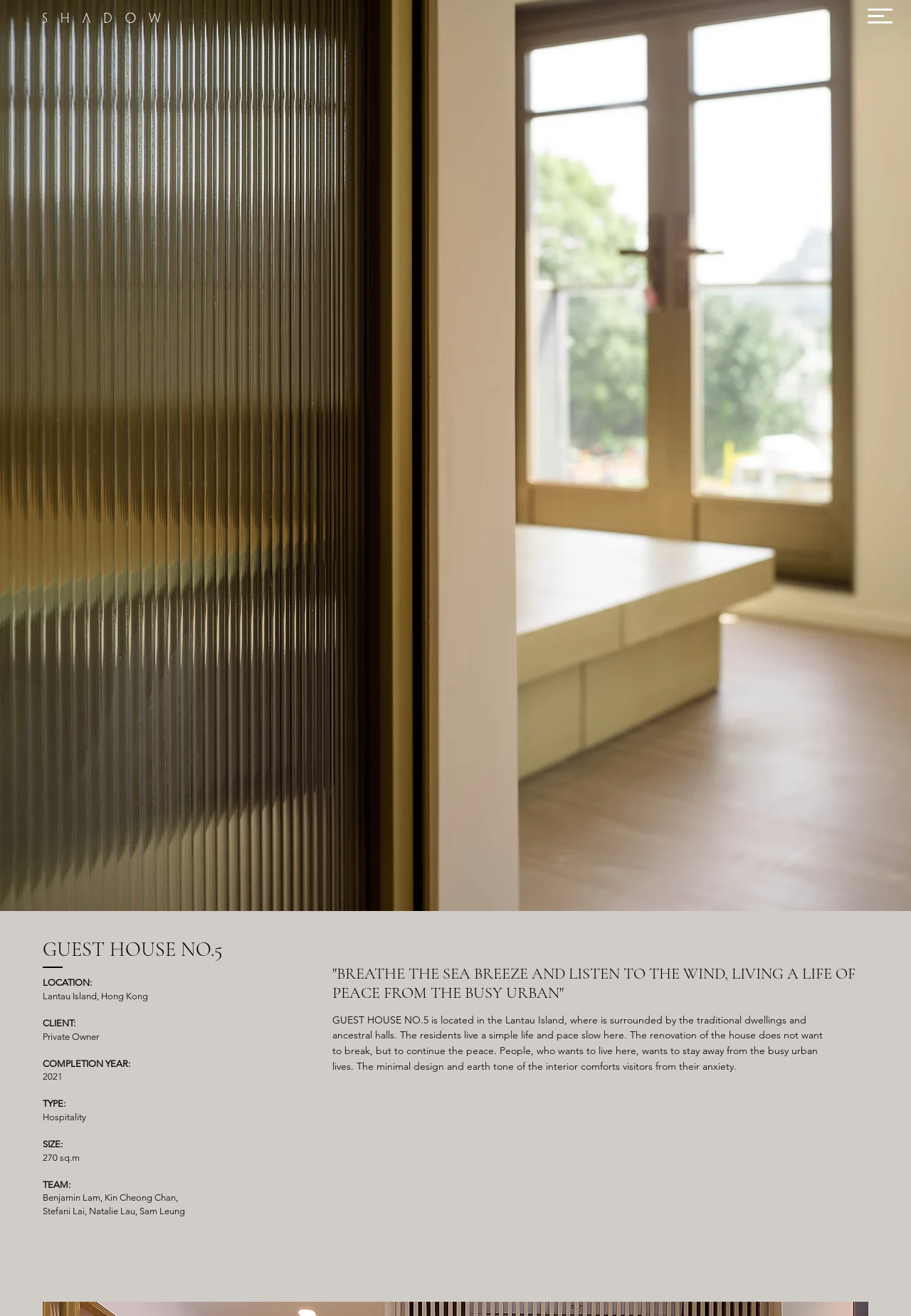Please provide a one-word or short phrase answer to the question:
What type of project is Guest House No.5?

Hospitality